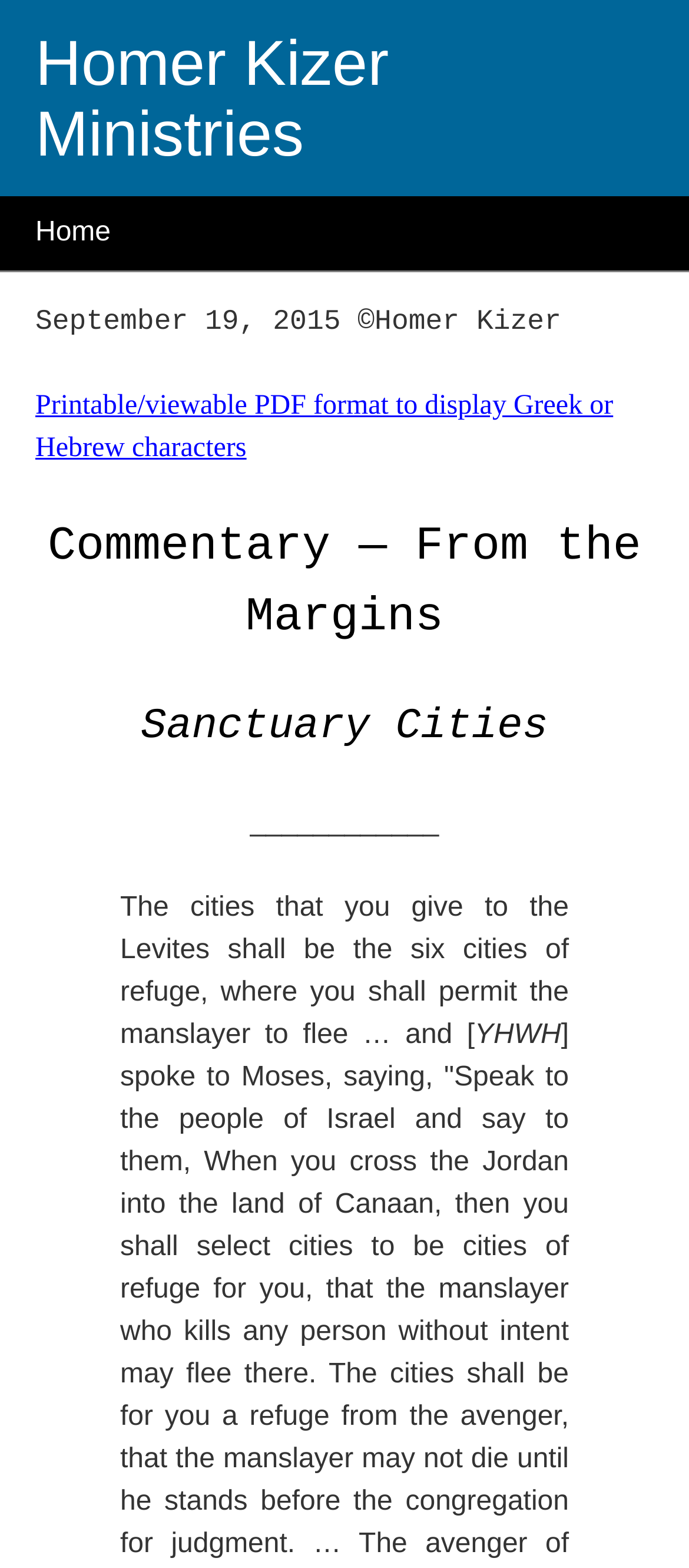Please respond in a single word or phrase: 
What is the language being referenced?

Hebrew or Greek